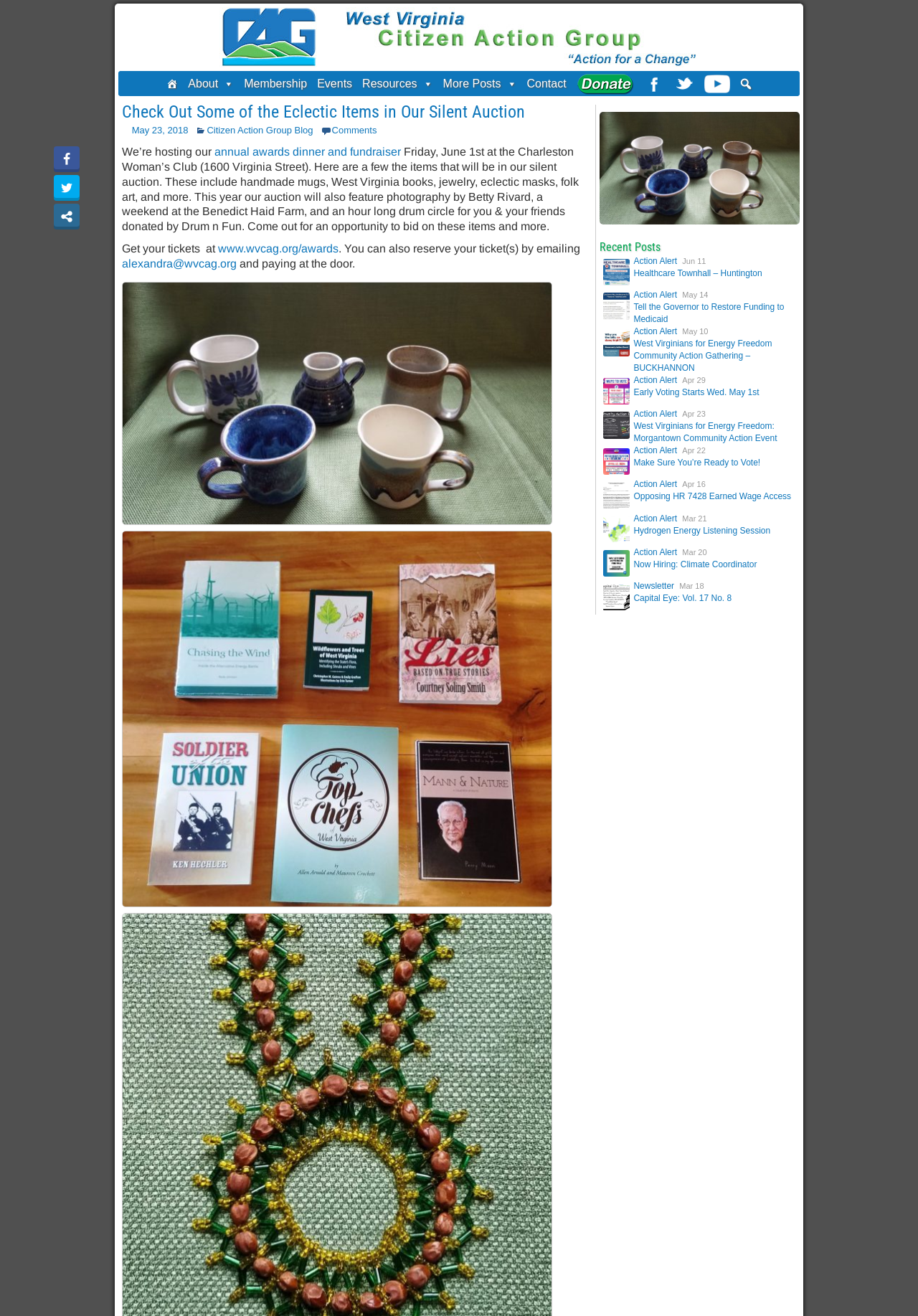What is the name of the organization hosting the awards dinner?
Provide a detailed and extensive answer to the question.

The question asks for the name of the organization hosting the awards dinner. From the webpage, we can see that the header element contains the text 'Check Out Some of the Eclectic Items in Our Silent Auction - WV Citizen Action Group', which indicates that the organization hosting the awards dinner is WV Citizen Action Group.